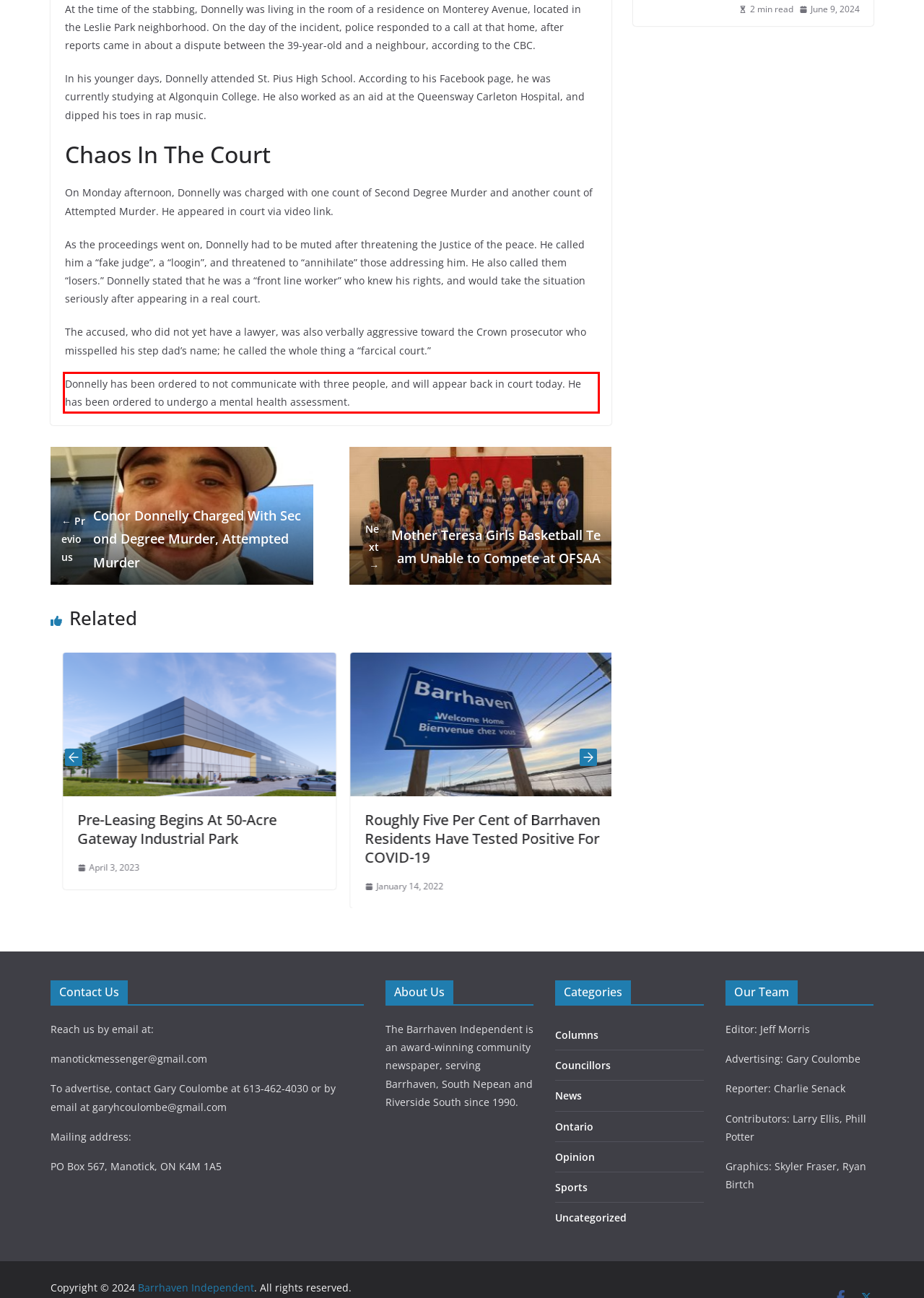Look at the webpage screenshot and recognize the text inside the red bounding box.

Donnelly has been ordered to not communicate with three people, and will appear back in court today. He has been ordered to undergo a mental health assessment.